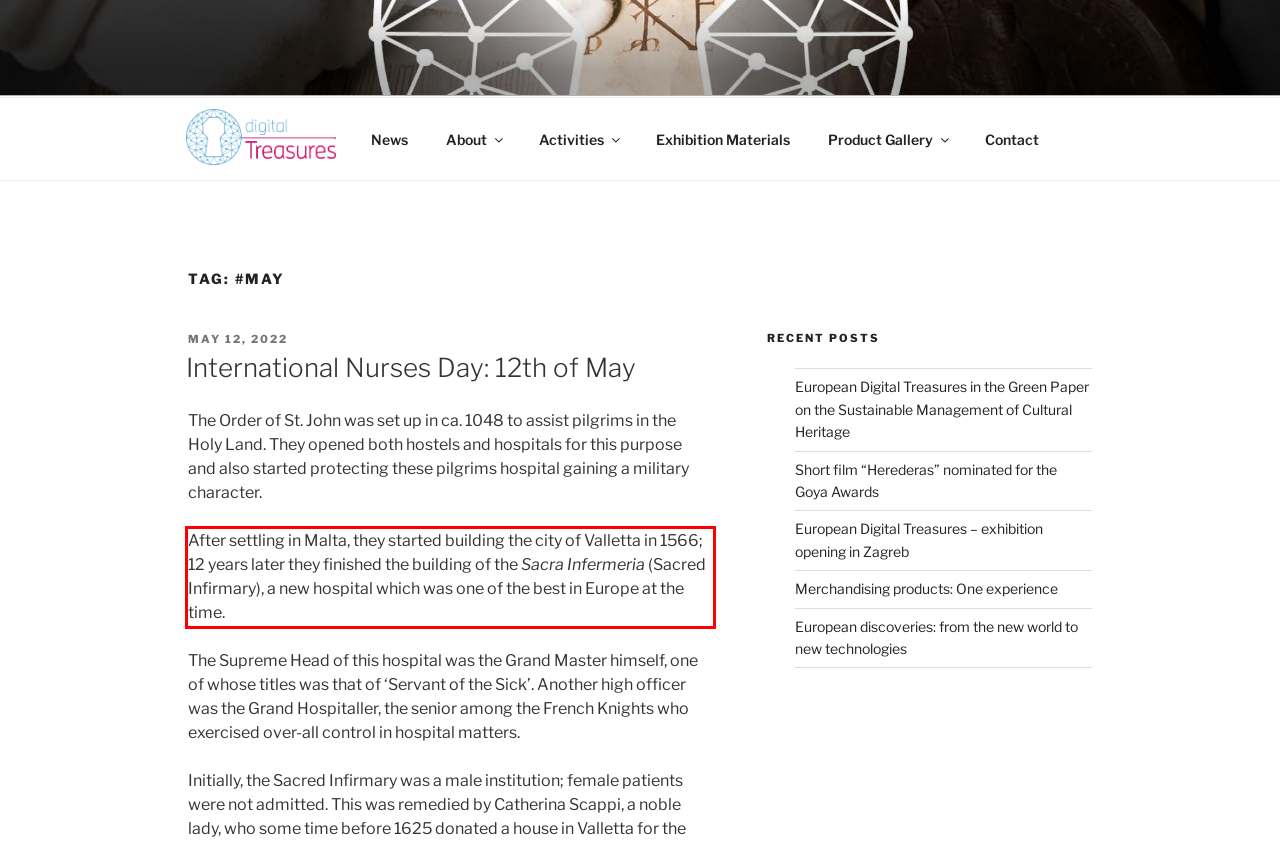Identify the text inside the red bounding box in the provided webpage screenshot and transcribe it.

After settling in Malta, they started building the city of Valletta in 1566; 12 years later they finished the building of the Sacra Infermeria (Sacred Infirmary), a new hospital which was one of the best in Europe at the time.